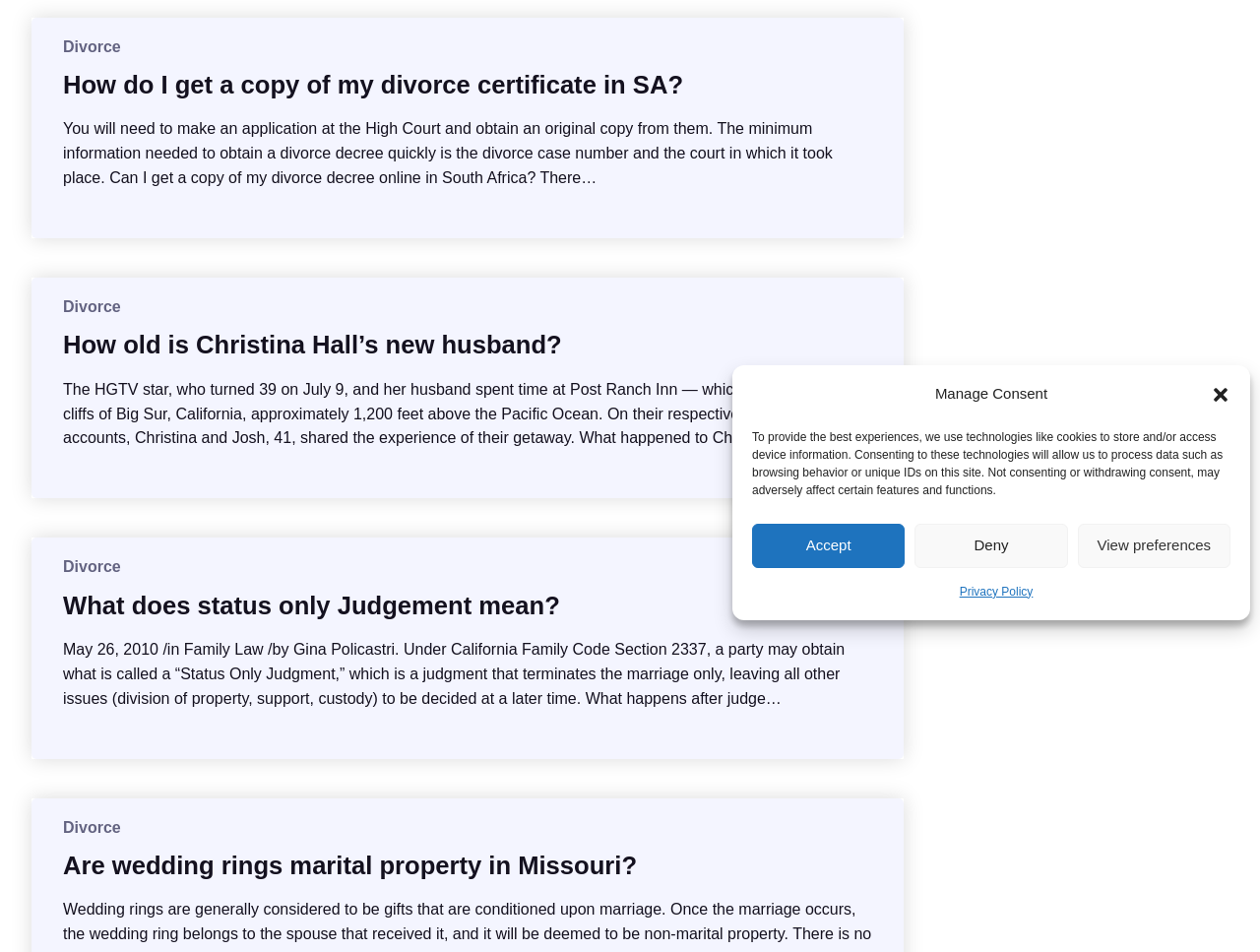Determine the bounding box for the described UI element: "View preferences".

[0.855, 0.55, 0.977, 0.596]